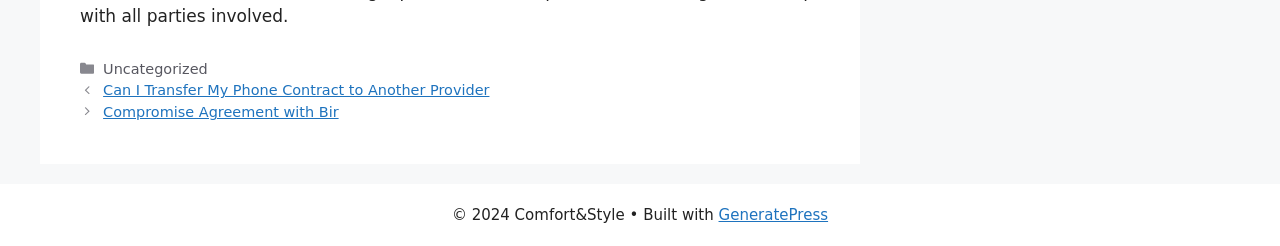Determine the bounding box of the UI component based on this description: "alt="Critical Link on Twitter"". The bounding box coordinates should be four float values between 0 and 1, i.e., [left, top, right, bottom].

None